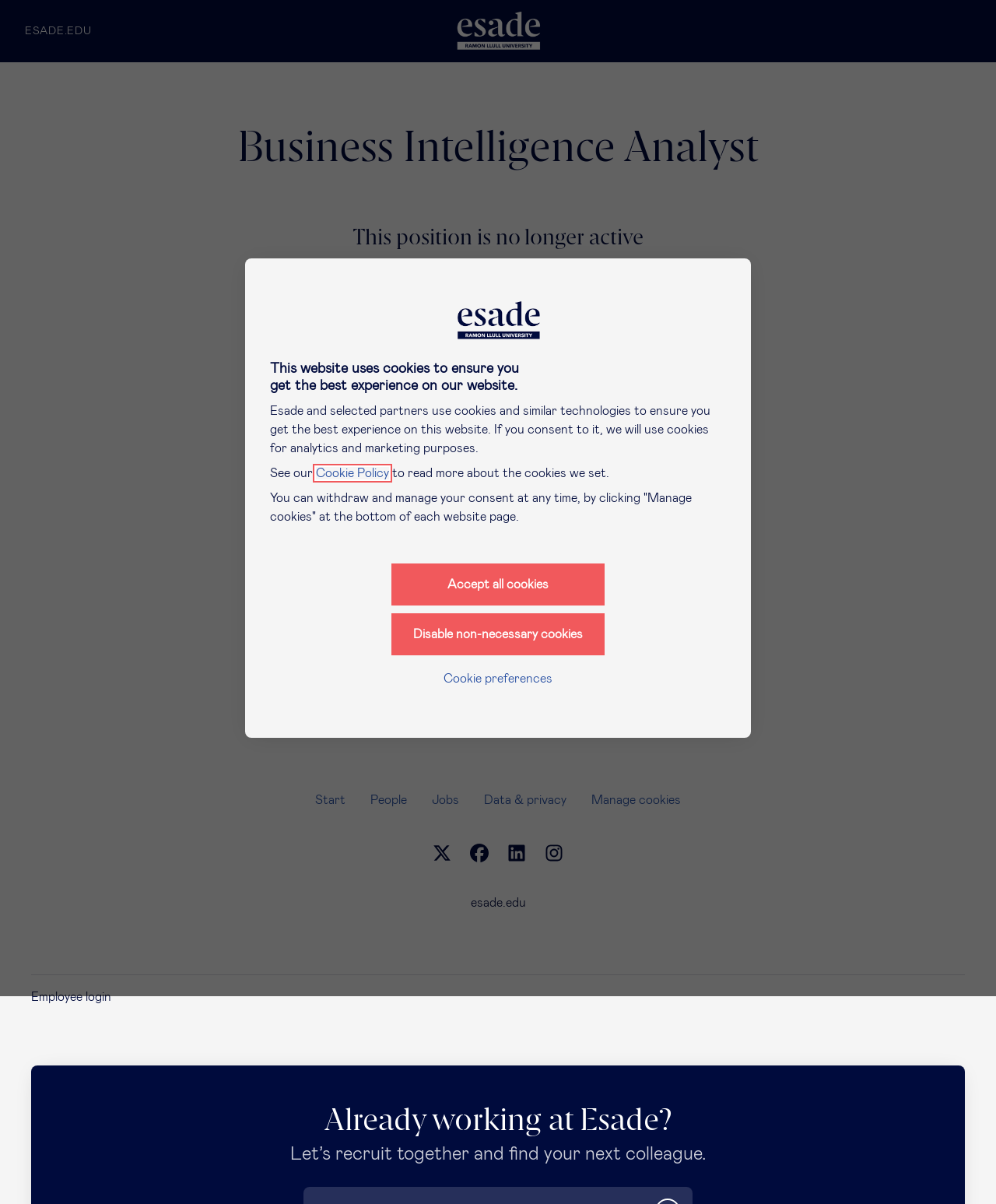What is the logo on the top?
From the image, respond with a single word or phrase.

Esade logotype